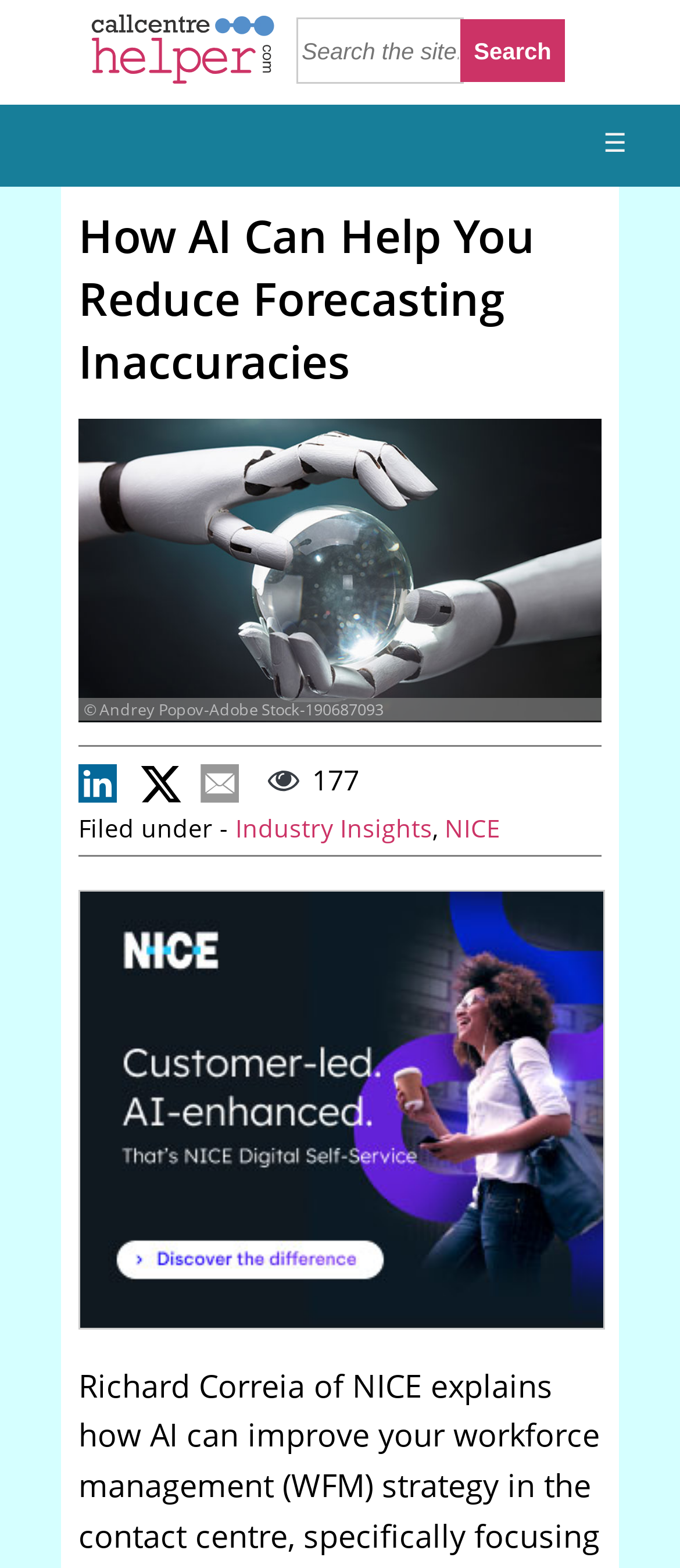Provide the bounding box coordinates of the HTML element described by the text: "alt="NICE Customer Led AI Box"".

[0.118, 0.825, 0.887, 0.852]